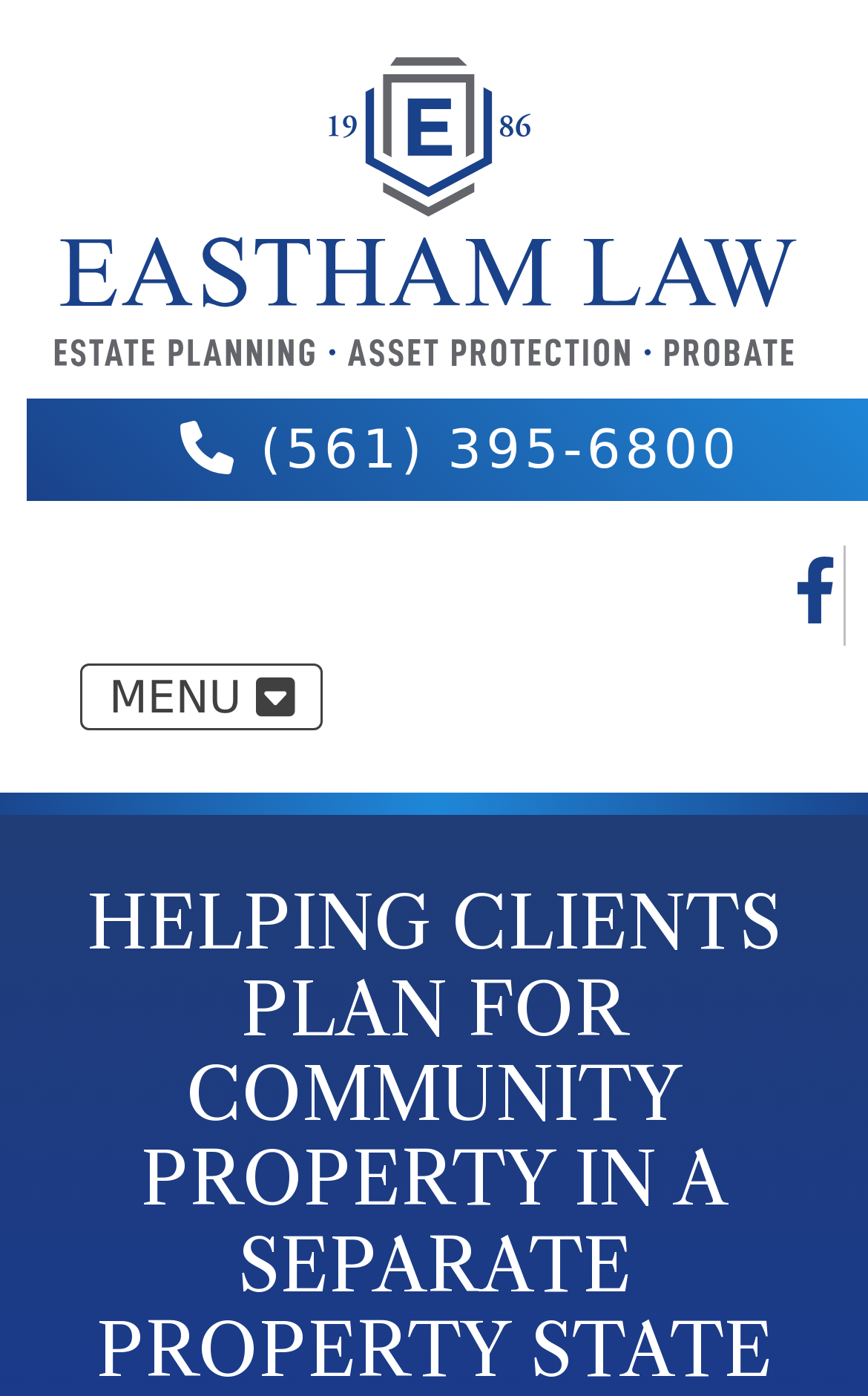Determine the bounding box coordinates in the format (top-left x, top-left y, bottom-right x, bottom-right y). Ensure all values are floating point numbers between 0 and 1. Identify the bounding box of the UI element described by: alt="Eastham Law Offices"

[0.031, 0.126, 0.969, 0.156]